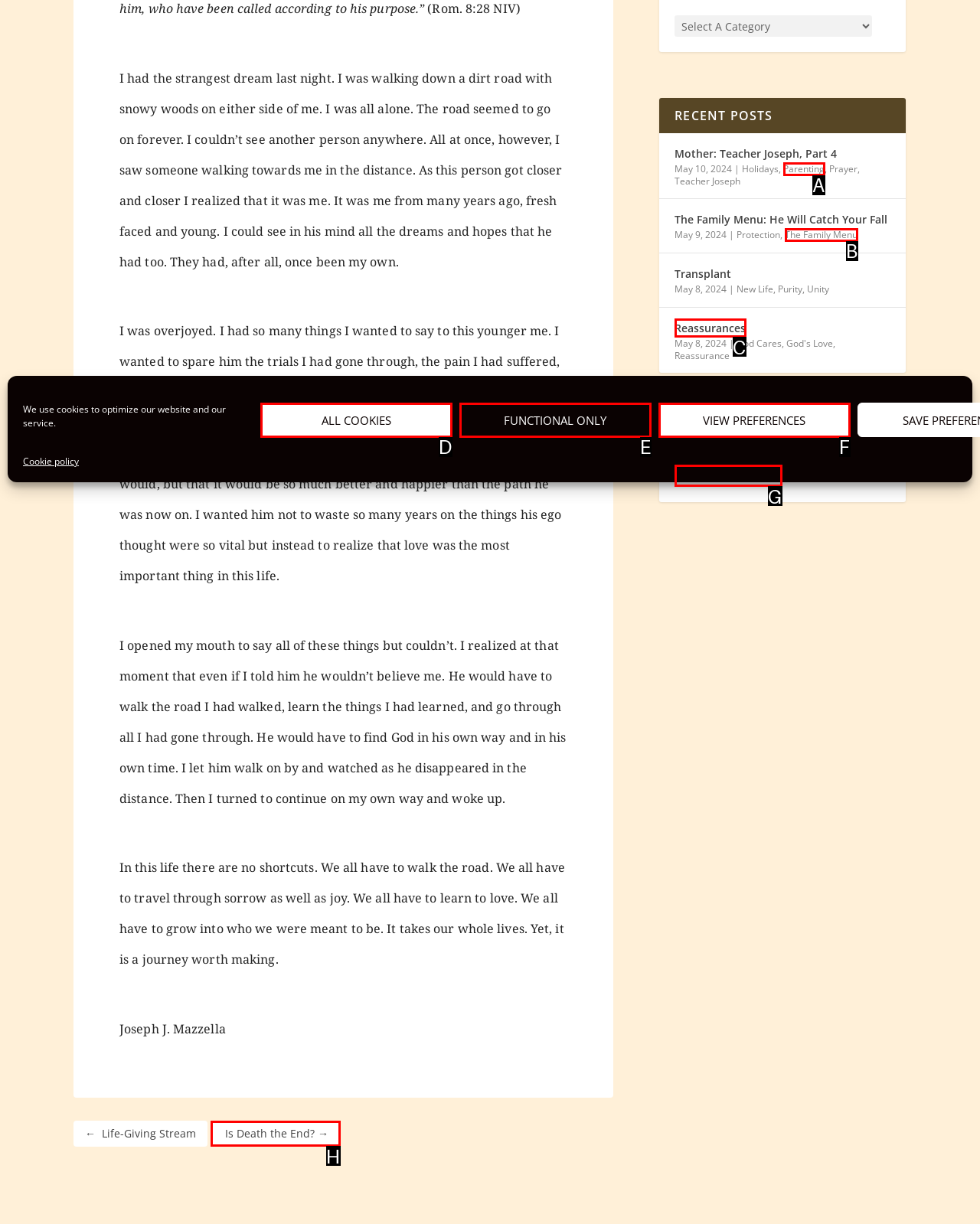Assess the description: Parenting and select the option that matches. Provide the letter of the chosen option directly from the given choices.

A